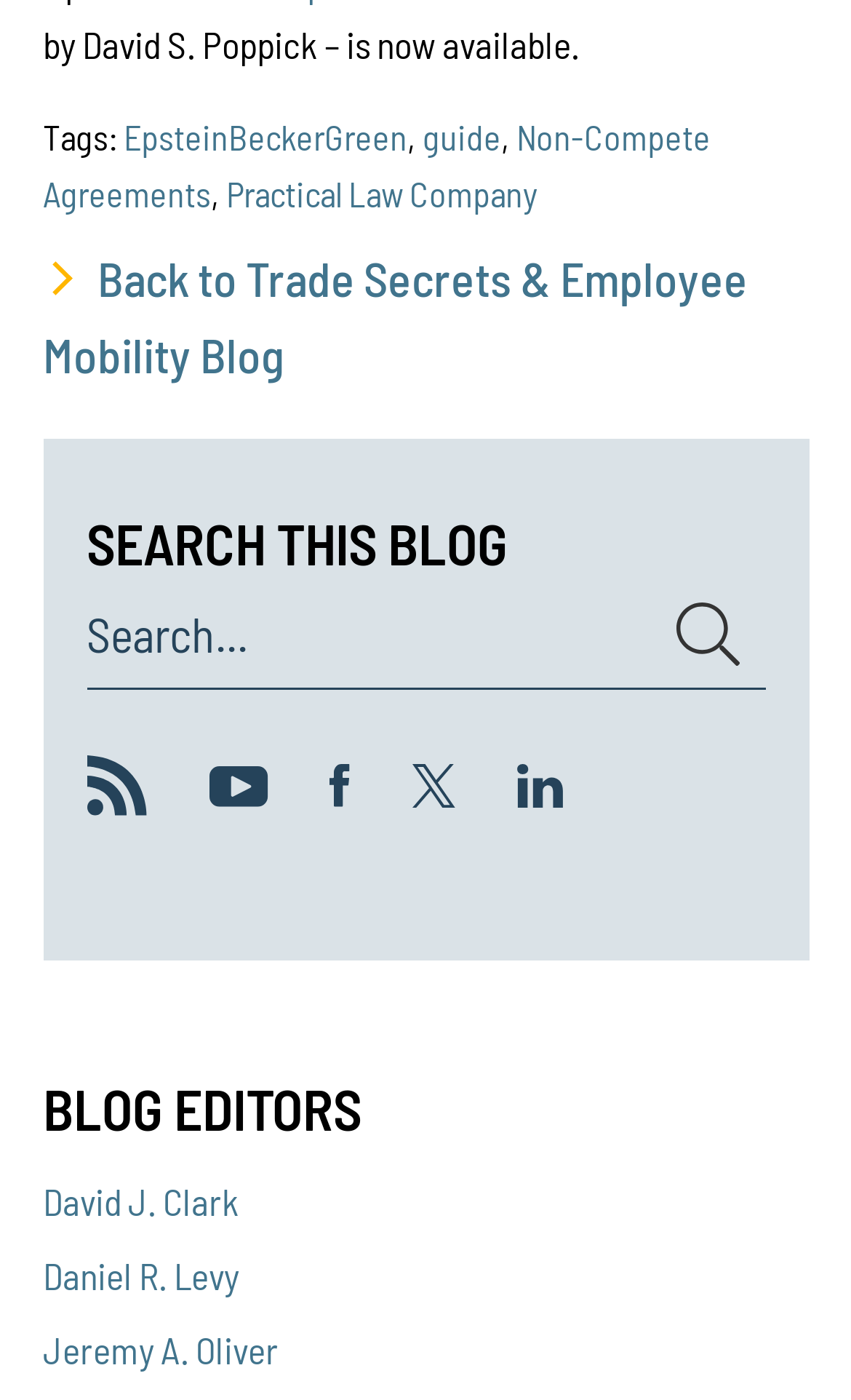Provide the bounding box coordinates of the HTML element described by the text: "David J. Clark". The coordinates should be in the format [left, top, right, bottom] with values between 0 and 1.

[0.05, 0.842, 0.281, 0.873]